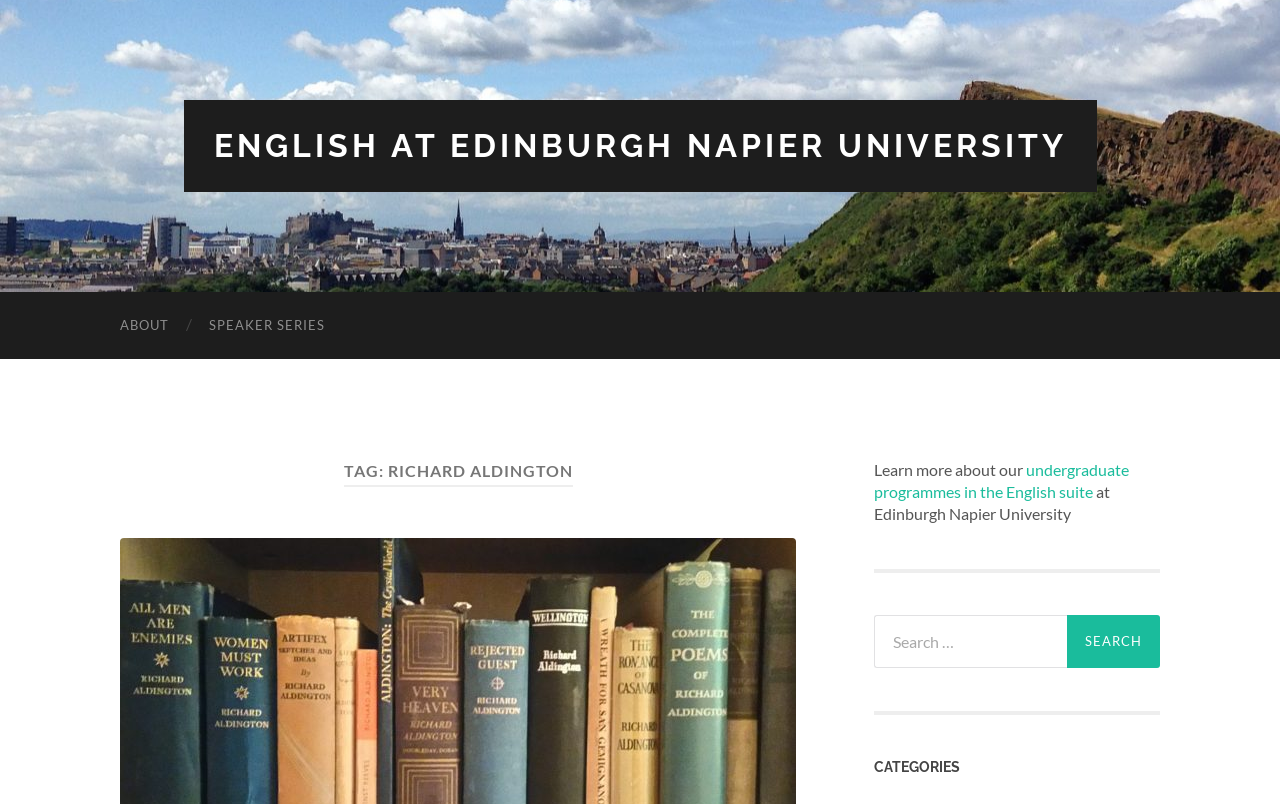Please determine the bounding box coordinates, formatted as (top-left x, top-left y, bottom-right x, bottom-right y), with all values as floating point numbers between 0 and 1. Identify the bounding box of the region described as: English at Edinburgh Napier University

[0.167, 0.158, 0.833, 0.204]